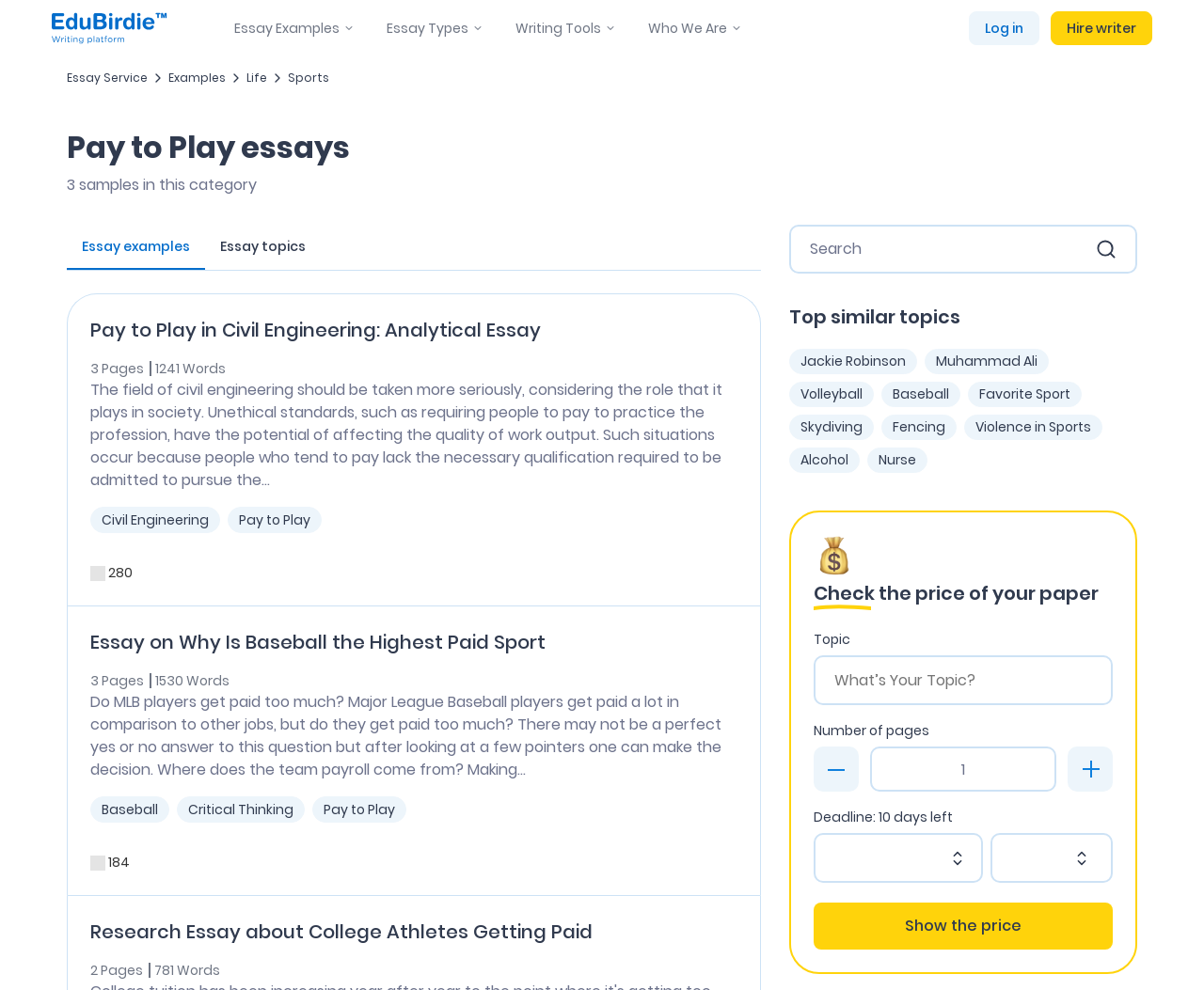Your task is to find and give the main heading text of the webpage.

Pay to Play essays